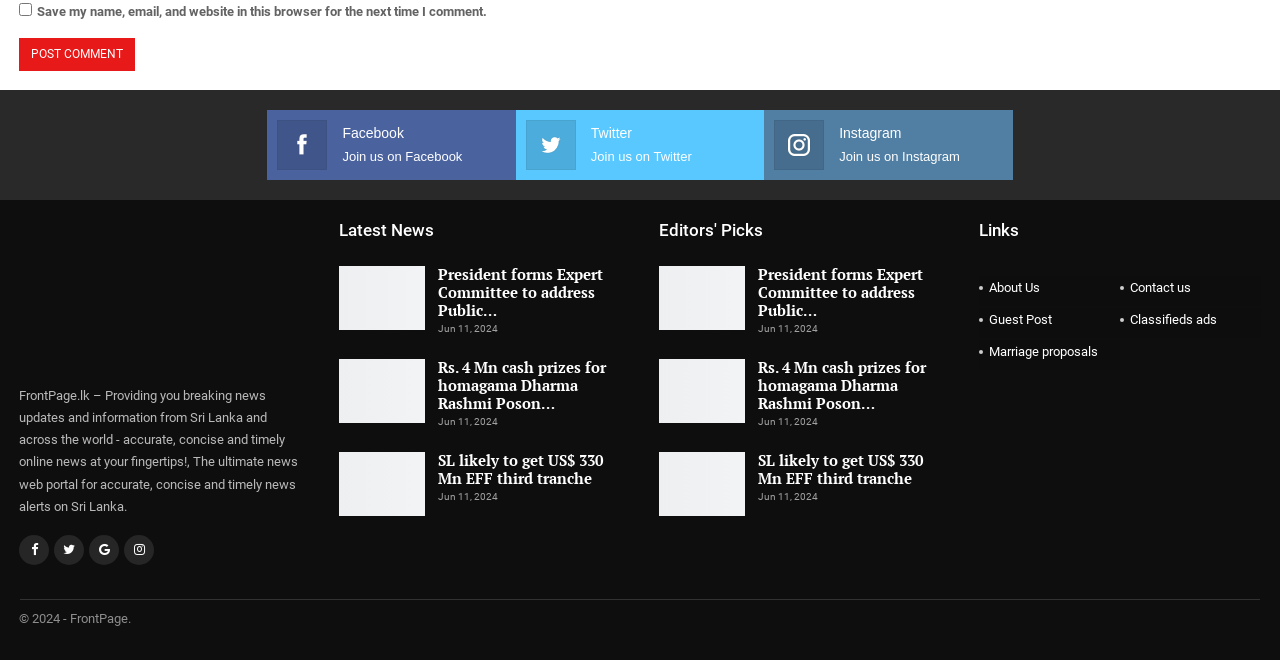Please identify the bounding box coordinates of the element's region that I should click in order to complete the following instruction: "Contact us". The bounding box coordinates consist of four float numbers between 0 and 1, i.e., [left, top, right, bottom].

[0.875, 0.418, 0.985, 0.464]